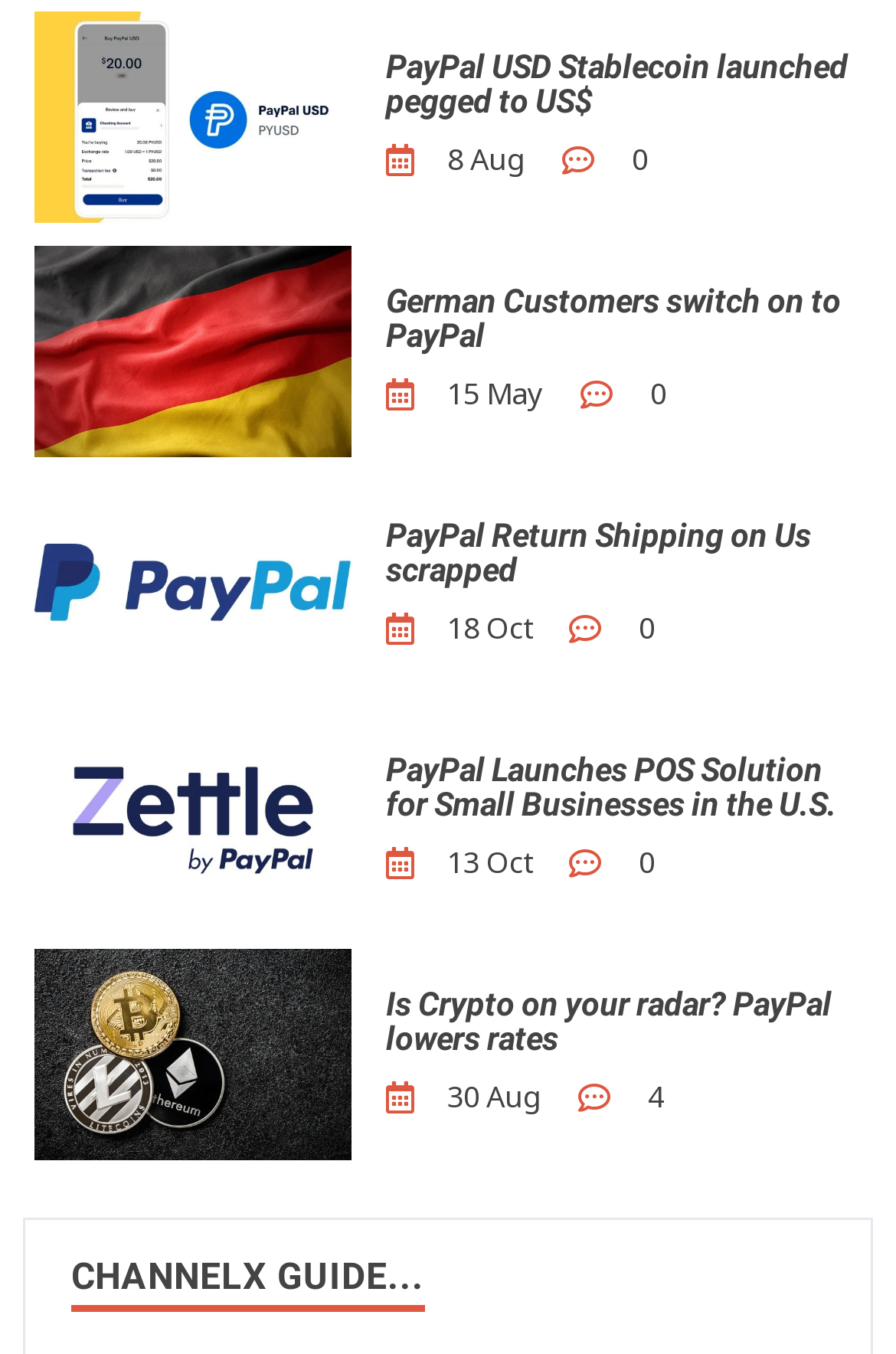Provide the bounding box coordinates for the area that should be clicked to complete the instruction: "Read about German Customers switching to PayPal".

[0.431, 0.21, 0.949, 0.262]